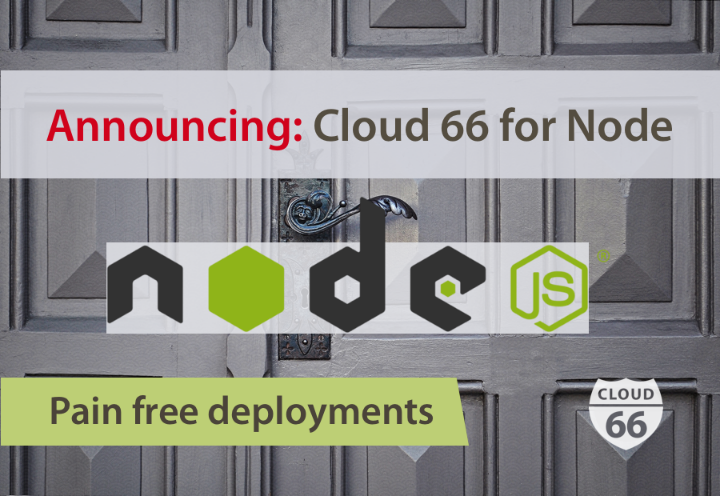Illustrate the scene in the image with a detailed description.

The image features an announcement for "Cloud 66 for Node," highlighting its benefits for developers. Prominently displayed in bold red text at the top, it captures attention with the phrase "Announcing: Cloud 66 for Node." Below, the iconic Node.js logo is integrated with the announcement, emphasizing its compatibility and functionality. The bottom of the image asserts "Pain free deployments" in a vibrant green banner, reinforcing the ease of use that Cloud 66 aims to provide. The backdrop of the image consists of a textured gray door, symbolizing access and opportunity, which enhances the overall theme of unlocking seamless deployment solutions for developers using Node.js.